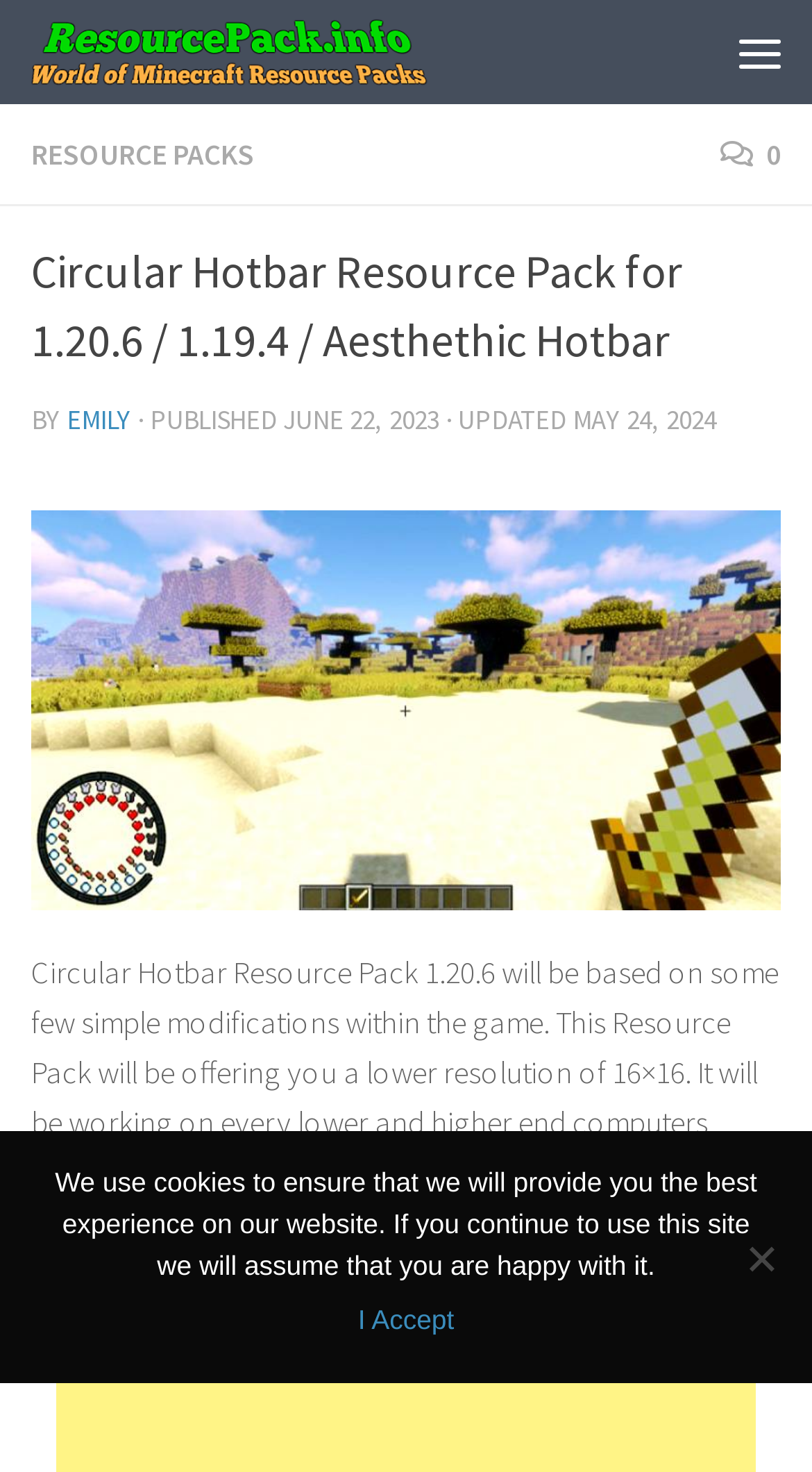Identify the main title of the webpage and generate its text content.

Circular Hotbar Resource Pack for 1.20.6 / 1.19.4 / Aesthethic Hotbar